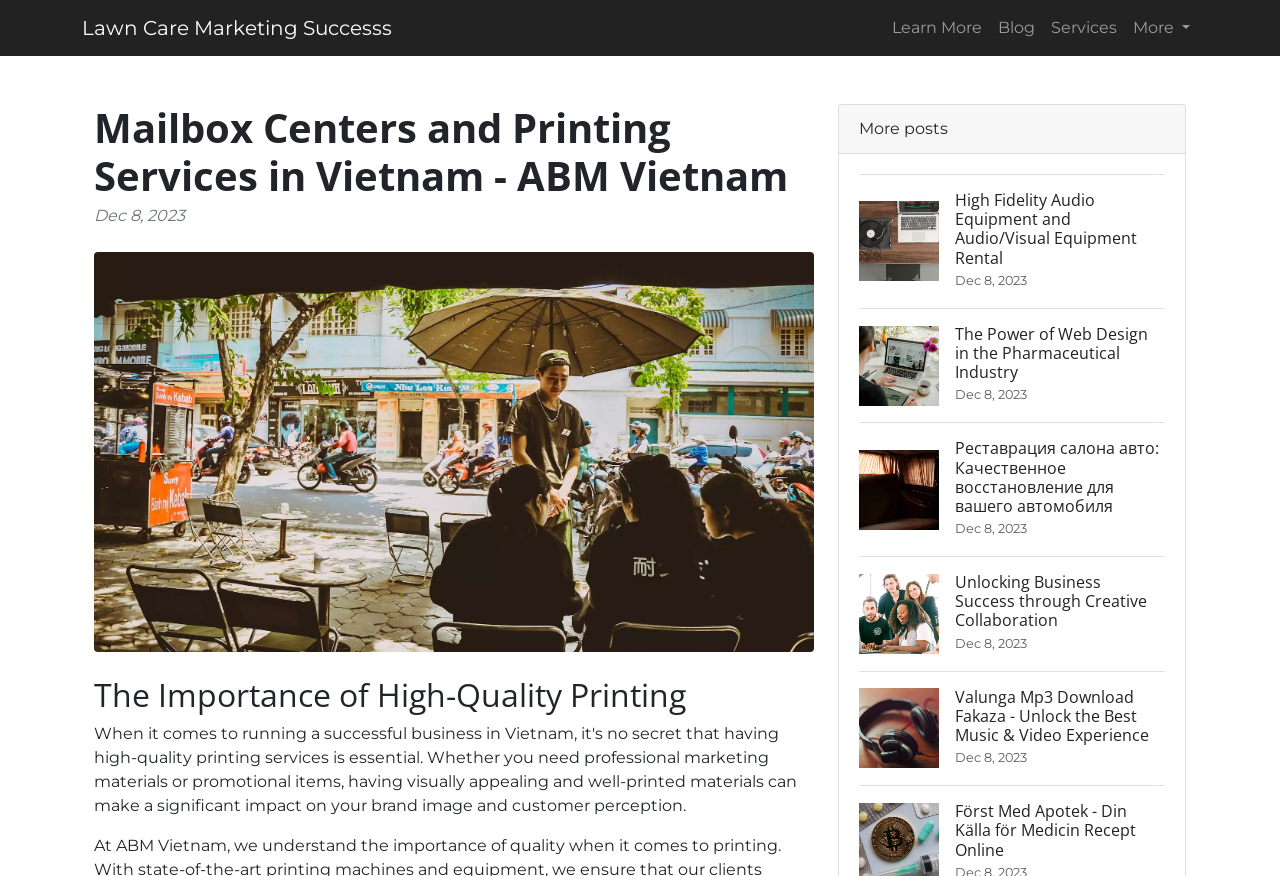Please identify the bounding box coordinates of the element that needs to be clicked to execute the following command: "Click on 'Learn More'". Provide the bounding box using four float numbers between 0 and 1, formatted as [left, top, right, bottom].

[0.691, 0.009, 0.773, 0.055]